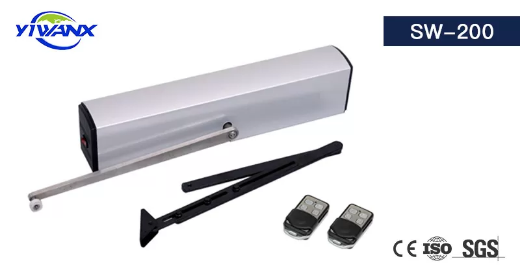Outline with detail what the image portrays.

The image showcases the SW-200 automatic door opener system, designed for self-operated entryways. The unit features a sleek, modern silver casing with a prominent black end, indicating its industrial design. Accompanying the main unit are two remote controls, which enable convenient operation from a distance. The opener includes a metal arm for installation, ensuring durability in performance. This product is displayed with certifications (ISO and SGS logos), highlighting its adherence to international quality and safety standards. This system is marketed as part of the Self-Operated 1200mm Door Leaf Width Entryway System, promising over 500,000 service cycles, making it a reliable solution for both commercial and residential applications.